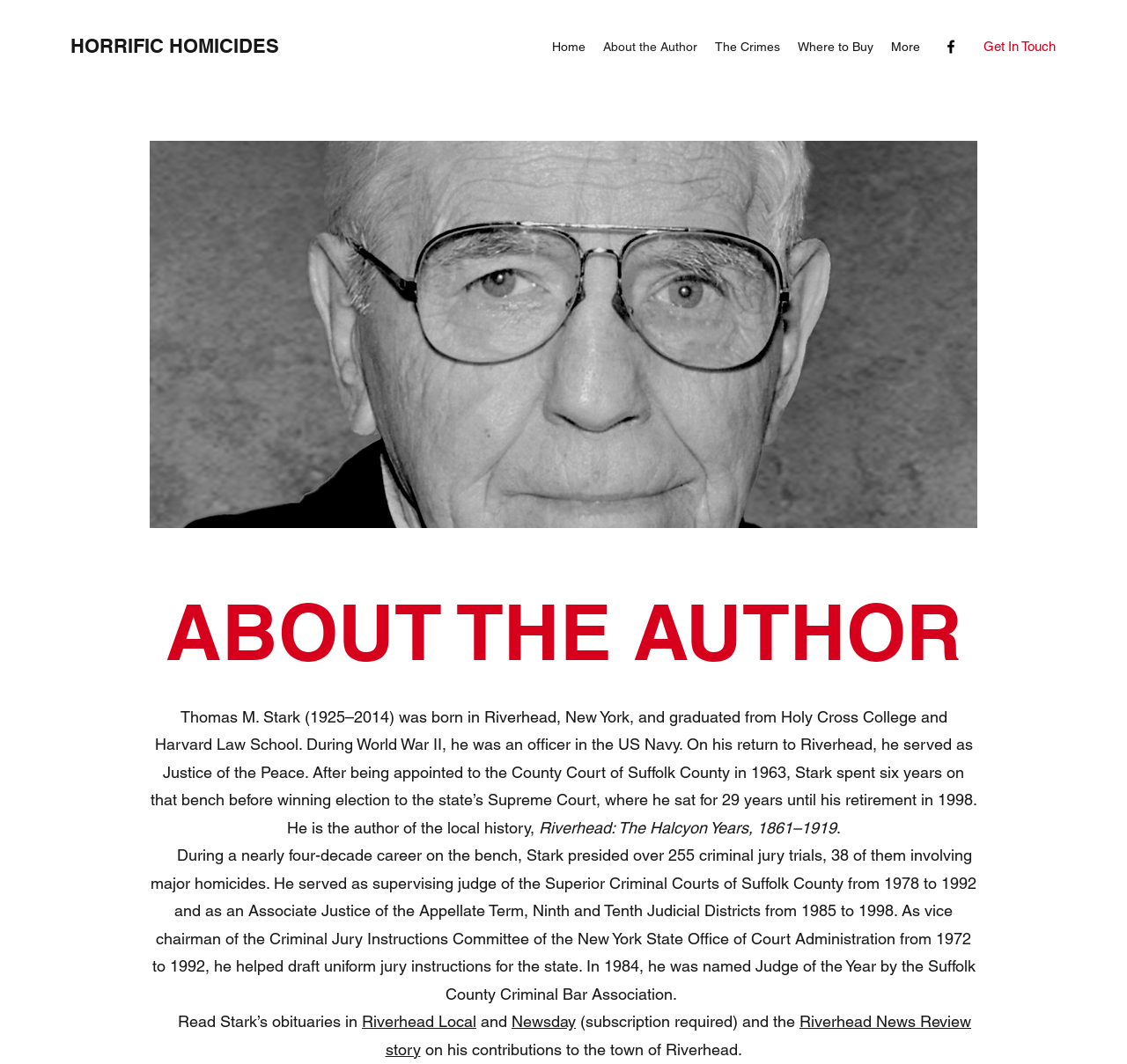Pinpoint the bounding box coordinates of the element that must be clicked to accomplish the following instruction: "Go to the About the Author page". The coordinates should be in the format of four float numbers between 0 and 1, i.e., [left, top, right, bottom].

[0.527, 0.031, 0.627, 0.056]